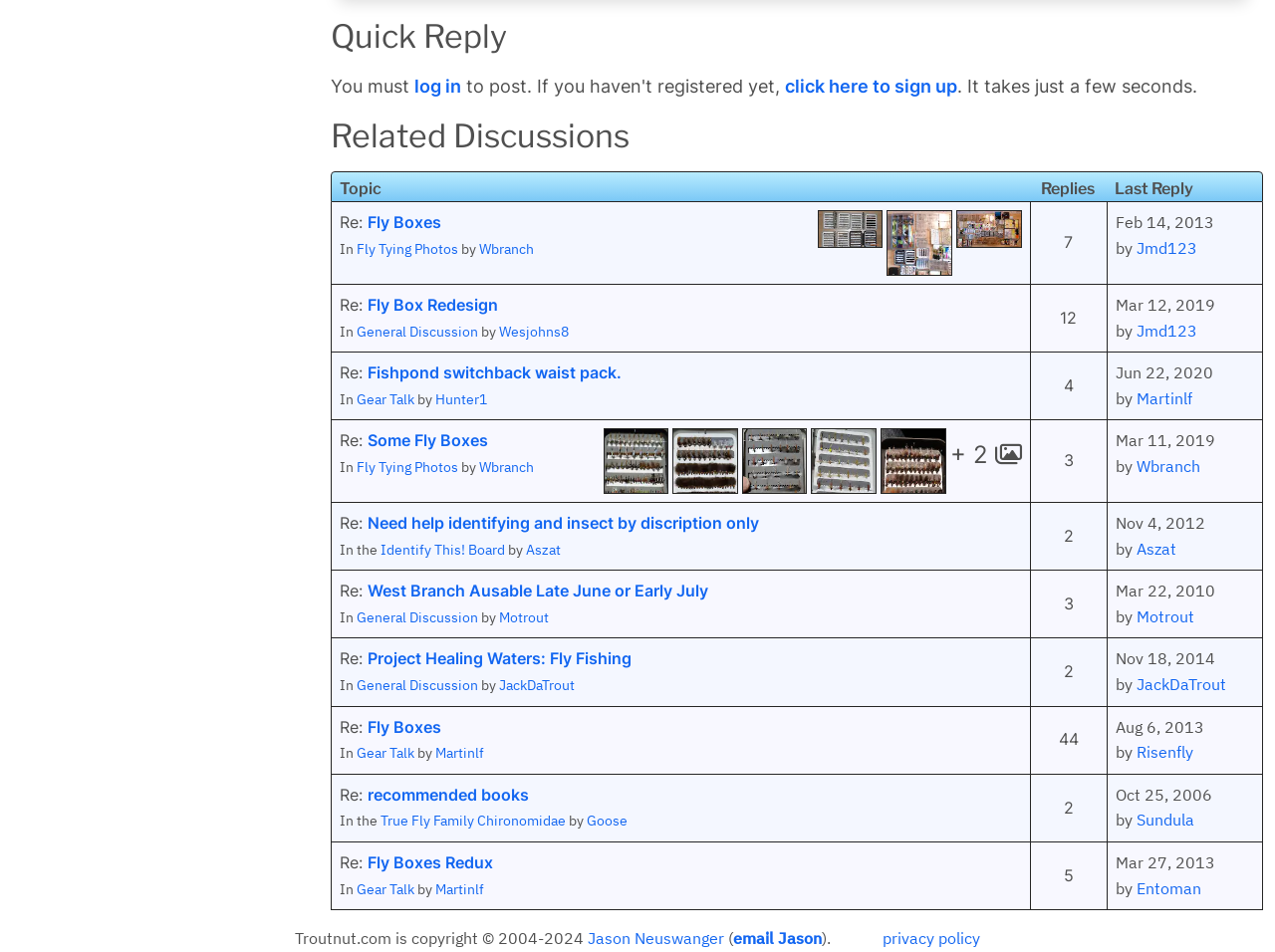What is the name of the user who posted on Feb 14, 2013?
Please look at the screenshot and answer using one word or phrase.

Jmd123